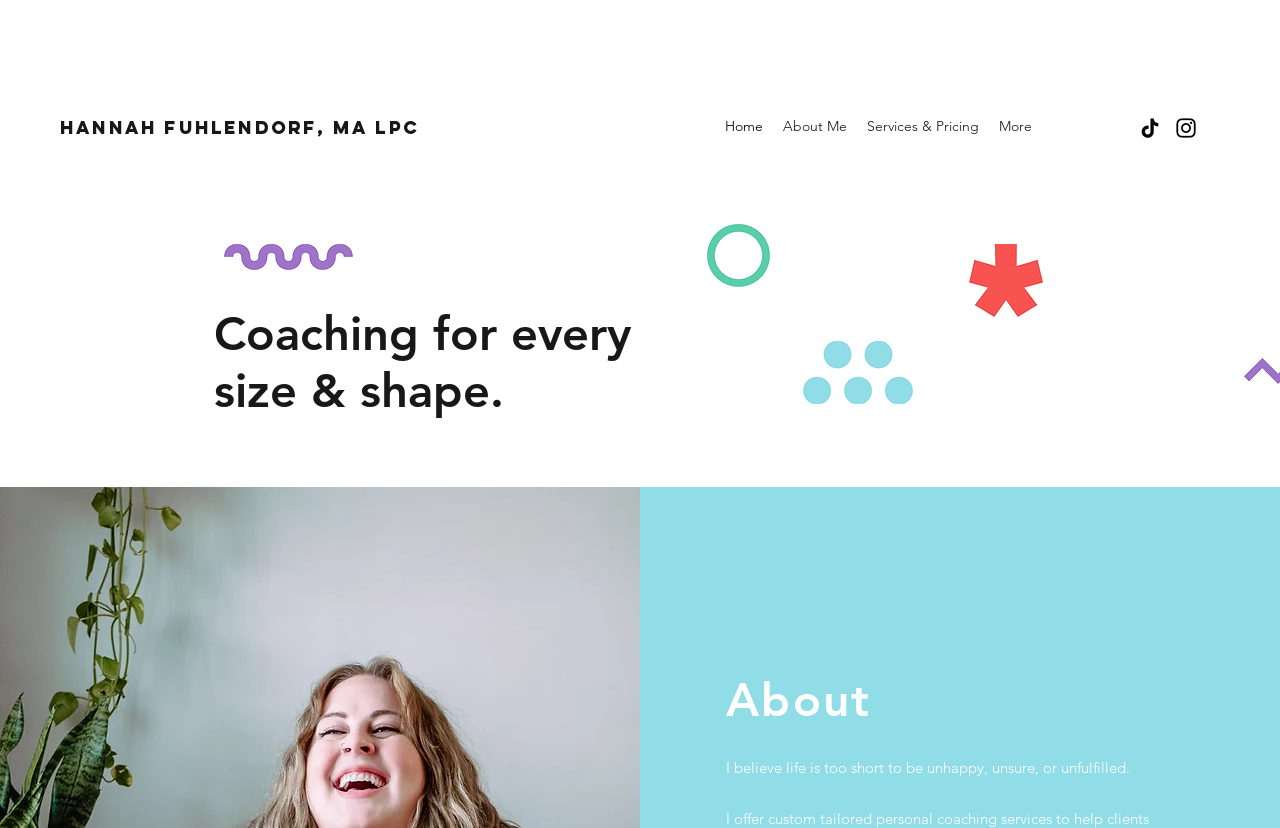Describe in detail what you see on the webpage.

The webpage is a personal website for Hannah Fuhlendorf, a licensed professional counselor. At the top left, there is a link to Hannah Fuhlendorf's profile with her credentials. To the right of this link, there is a navigation menu labeled "Site" with four links: "Home", "About Me", "Services & Pricing", and "More". 

On the top right, there is a social bar with links to Hannah's TikTok and Instagram profiles, each accompanied by an icon. Below the navigation menu, there are four images, two of which are duplicates, scattered across the top half of the page. 

The main content of the page starts with a heading that reads "Coaching for every size & shape." Below this heading, there are three more images arranged horizontally. 

Further down the page, there is another heading that reads "About". Below this heading, there is a paragraph of text that starts with "I believe life is too short to be unhappy, unsure, or unfulfilled."